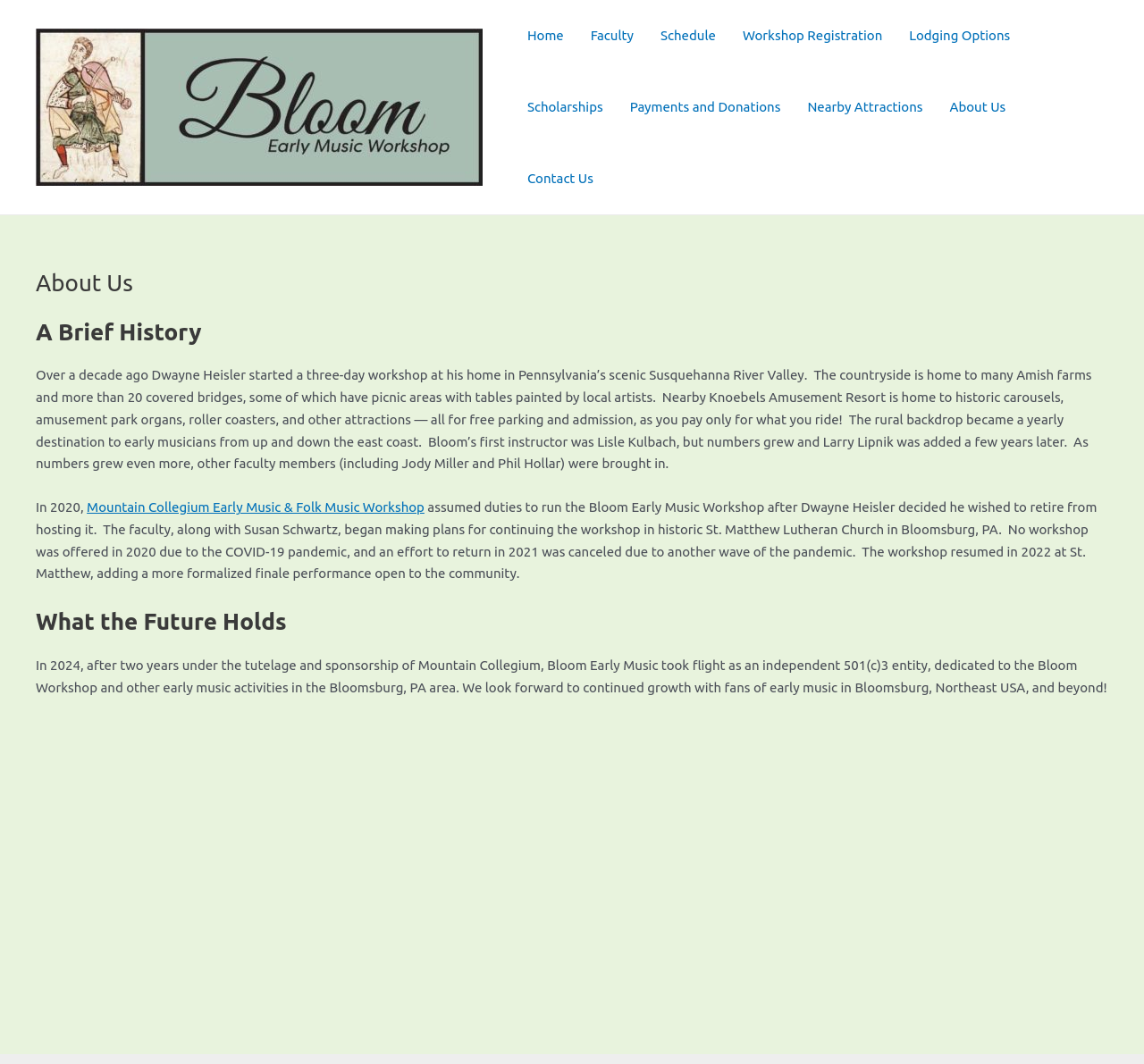Generate a thorough caption that explains the contents of the webpage.

The webpage is about the "About Us" section of Bloom Early Music, a non-profit organization dedicated to early music activities. At the top left corner, there is a link to the organization's homepage, accompanied by an image with the same name. 

To the right of the image, there is a navigation menu with 9 links: Home, Faculty, Schedule, Workshop Registration, Lodging Options, Scholarships, Payments and Donations, Nearby Attractions, and Contact Us. These links are arranged horizontally, with the first 5 links on the top row and the remaining 4 links on the bottom row.

Below the navigation menu, there is a main section that takes up most of the page. It starts with a header that reads "About Us", followed by a brief history of the organization. The history is divided into three sections, each with a heading: "A Brief History", "In 2020", and "What the Future Holds". 

The first section describes how the organization was founded by Dwayne Heisler over a decade ago and how it grew over the years. The second section explains how the organization was taken over by Mountain Collegium Early Music & Folk Music Workshop in 2020 and how it resumed its activities in 2022 after a two-year hiatus due to the COVID-19 pandemic. The third section talks about the organization's future plans and its transition to an independent 501(c)3 entity in 2024.